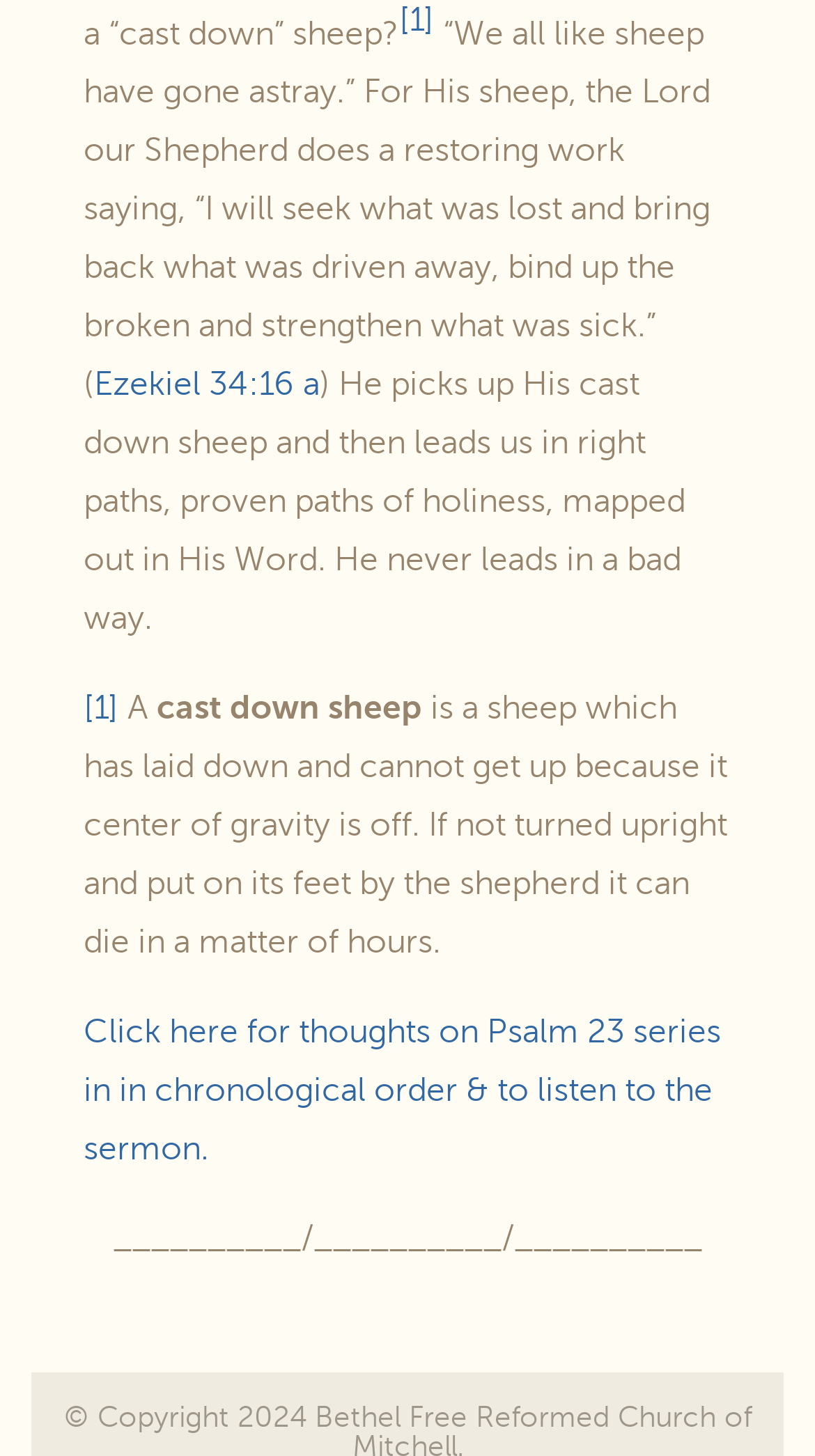Using the provided element description: "[1]", identify the bounding box coordinates. The coordinates should be four floats between 0 and 1 in the order [left, top, right, bottom].

[0.49, 0.011, 0.533, 0.036]